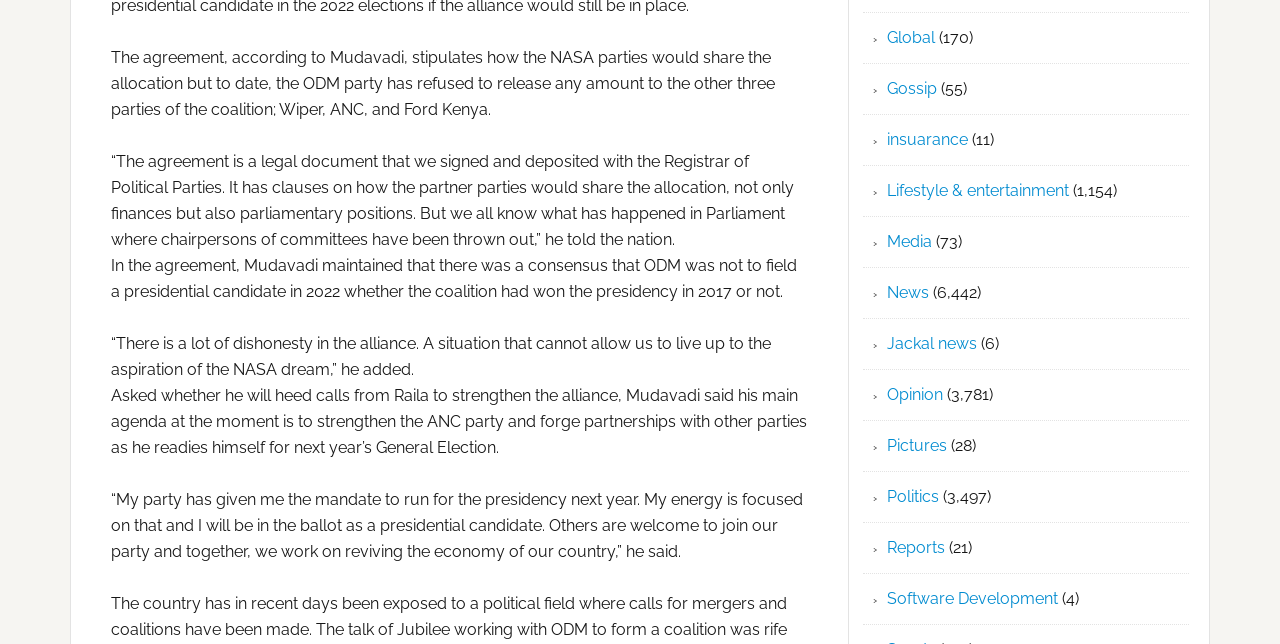Please pinpoint the bounding box coordinates for the region I should click to adhere to this instruction: "Check Jackal news".

[0.693, 0.519, 0.763, 0.549]